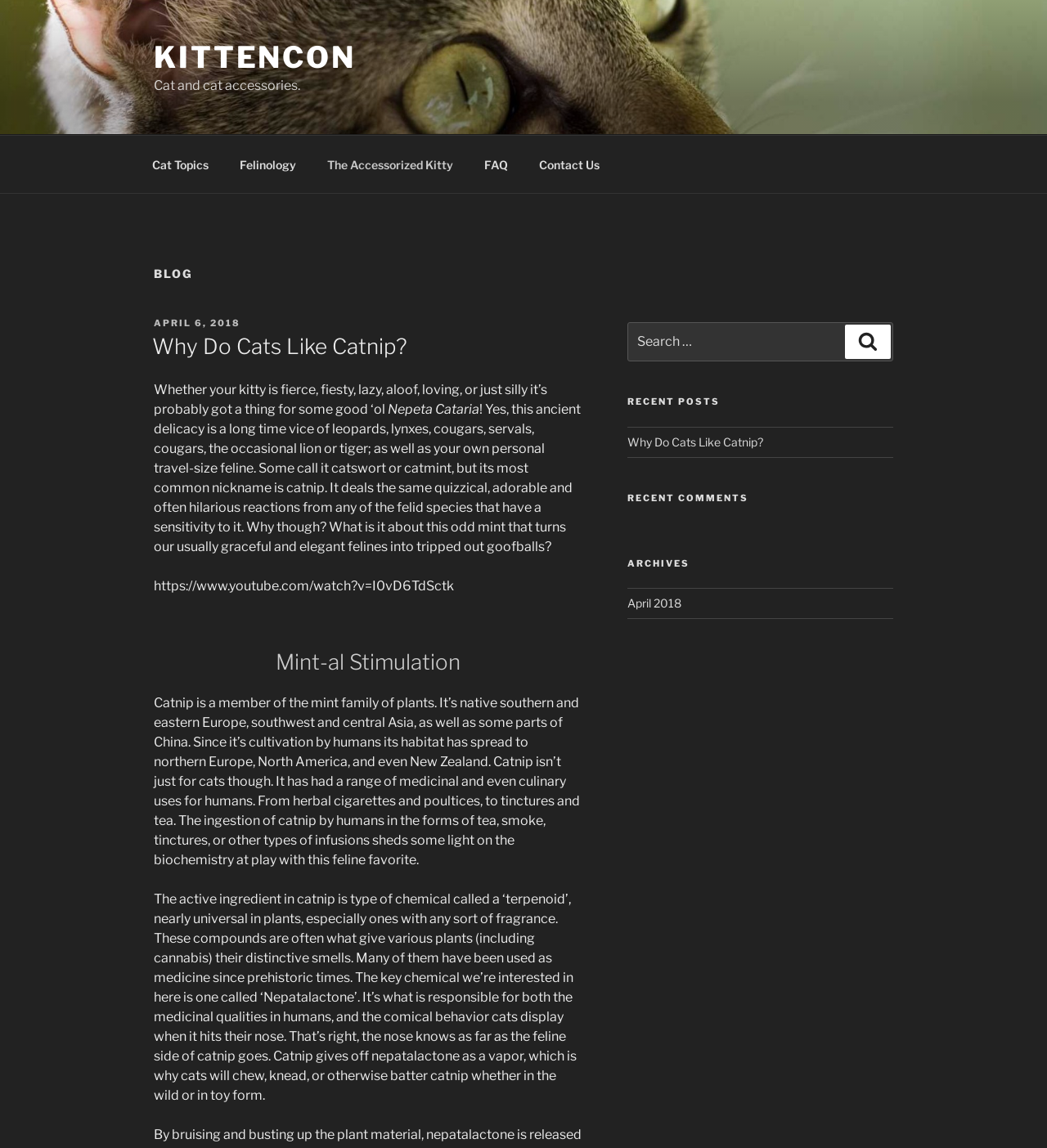What is the name of the plant mentioned in the blog?
Based on the visual content, answer with a single word or a brief phrase.

Nepeta Cataria